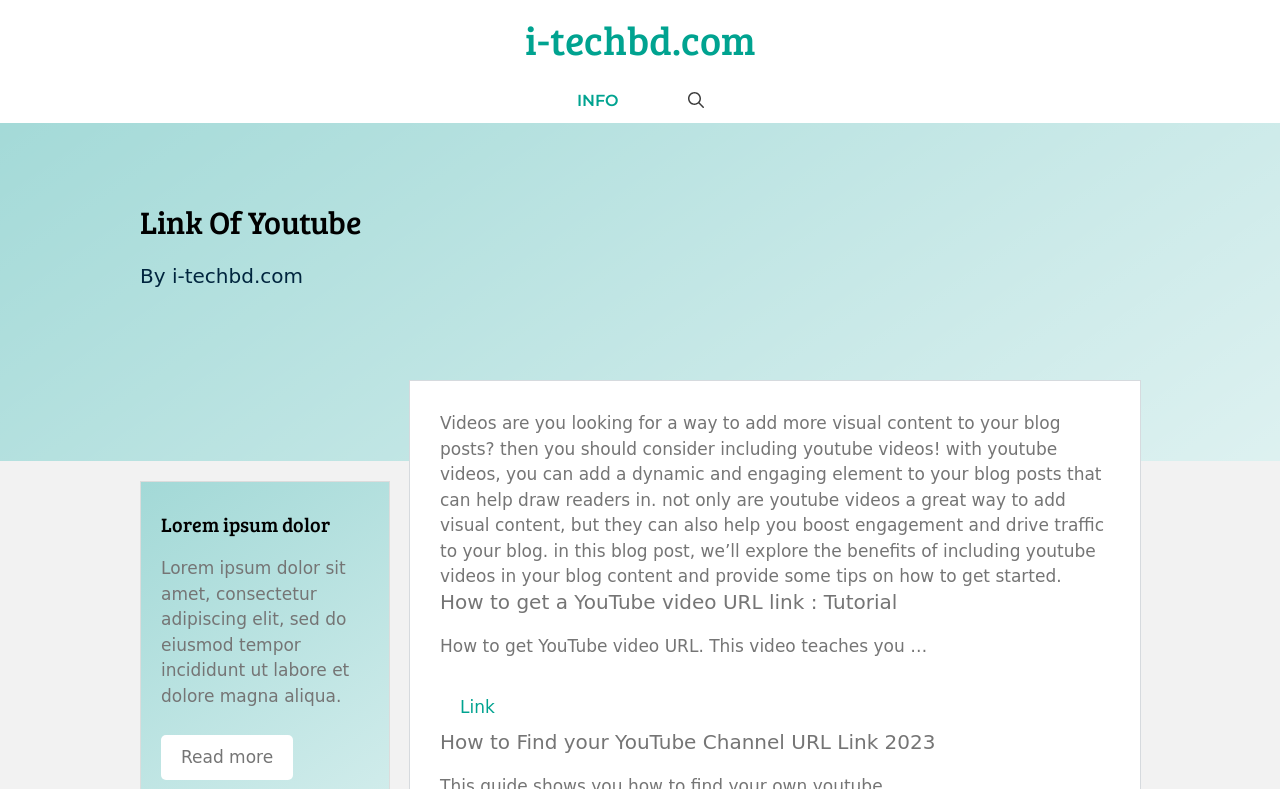What is the title of the tutorial provided on this webpage?
Could you give a comprehensive explanation in response to this question?

The tutorial is titled 'How to get a YouTube video URL link : Tutorial' and provides steps on how to get a YouTube video URL link, as indicated by the heading and the article content.